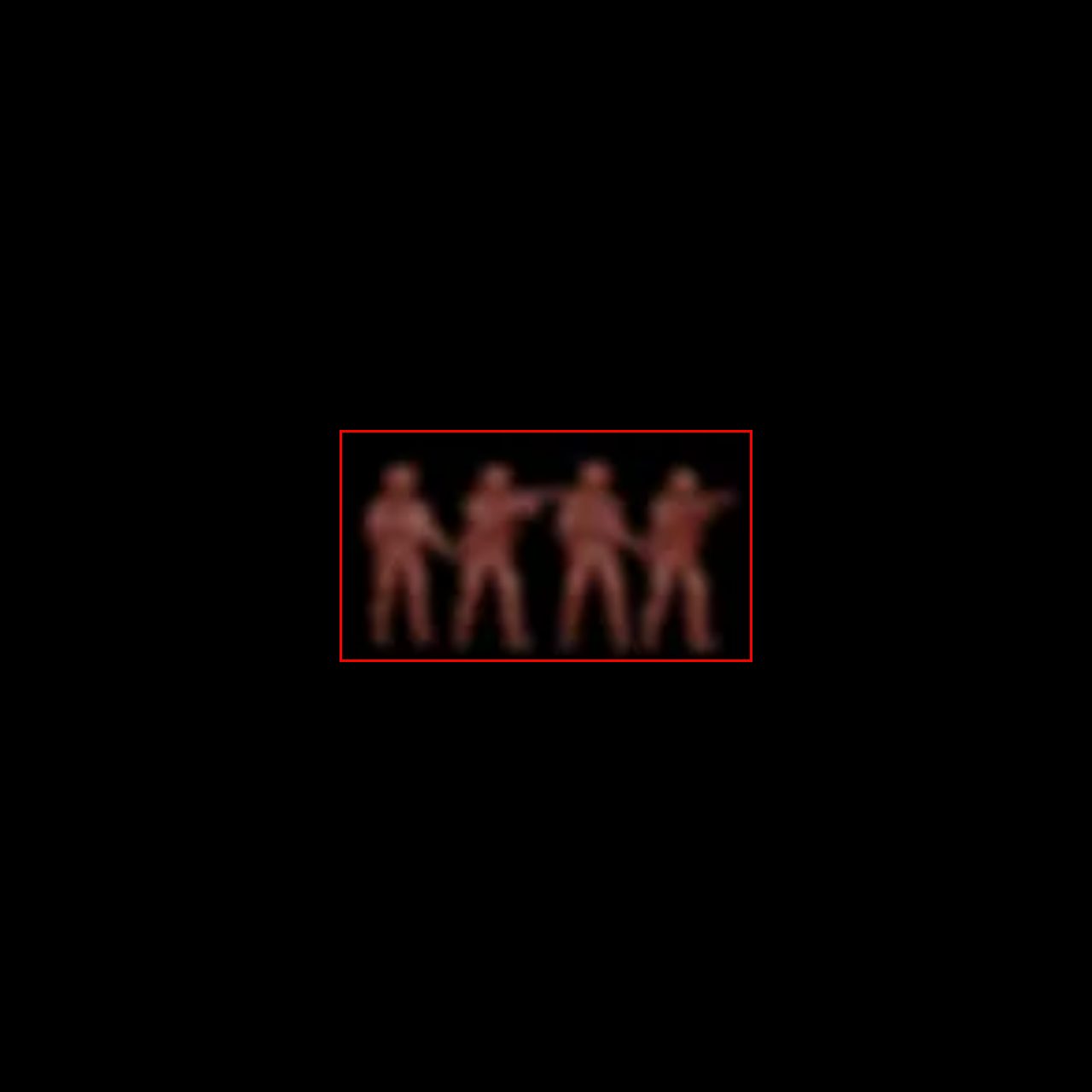What style of artistry is combined with dynamic portrayal?
Observe the image within the red bounding box and formulate a detailed response using the visual elements present.

According to the caption, the overall aesthetic combines elements of modern artistry with a dynamic portrayal of form and gesture, which creates a unique visual representation.